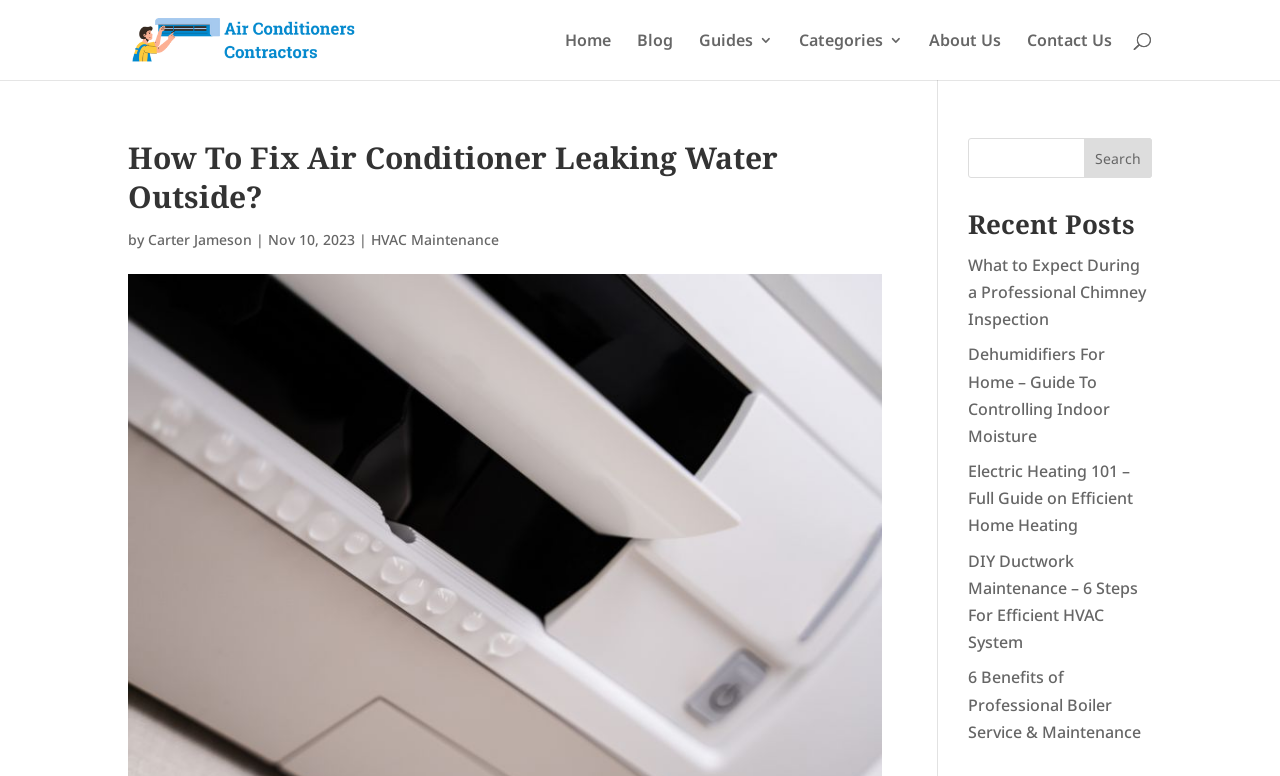Identify the bounding box for the described UI element. Provide the coordinates in (top-left x, top-left y, bottom-right x, bottom-right y) format with values ranging from 0 to 1: alt="Air Conditioners Contractors"

[0.103, 0.035, 0.358, 0.064]